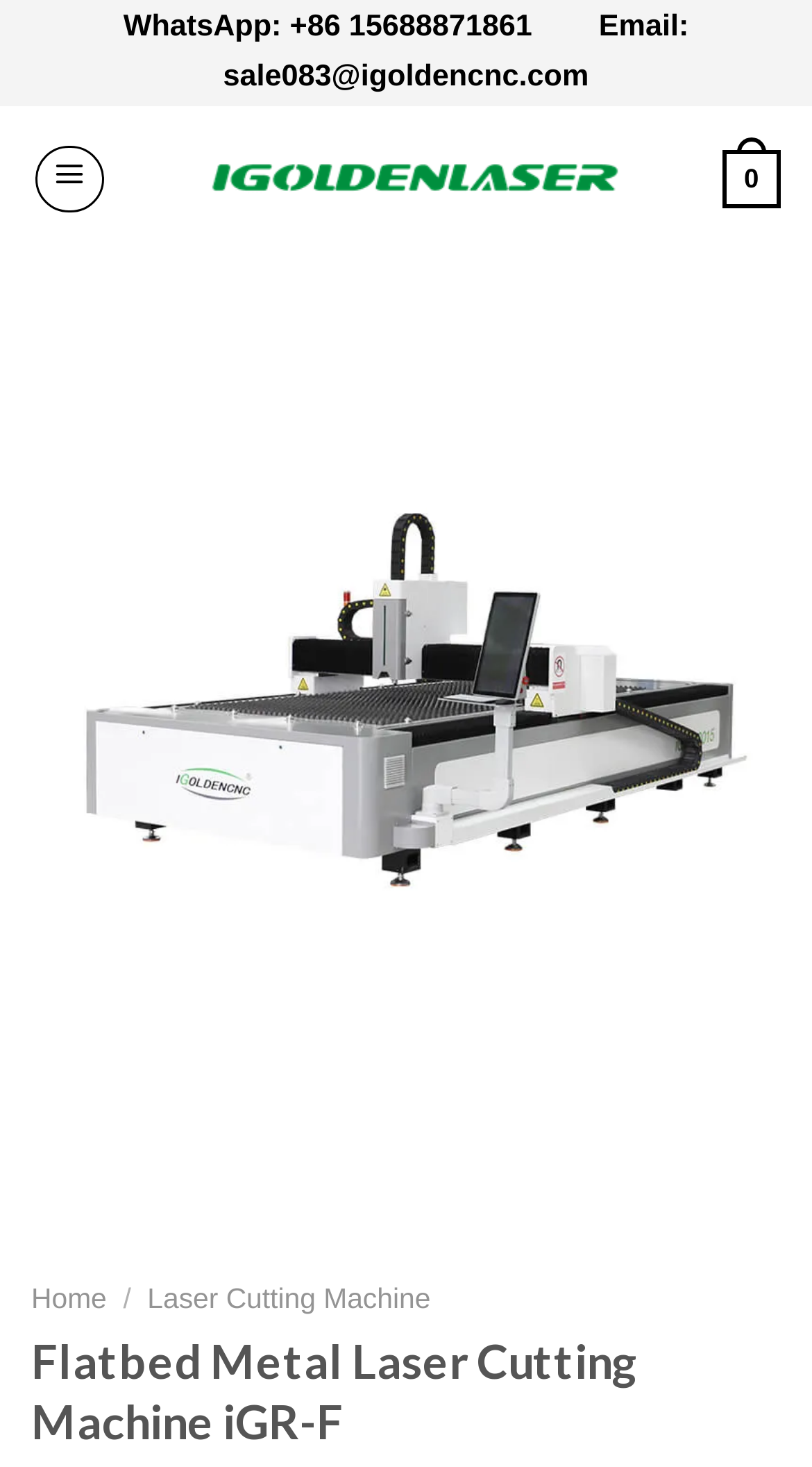Specify the bounding box coordinates of the area to click in order to execute this command: 'View the main menu'. The coordinates should consist of four float numbers ranging from 0 to 1, and should be formatted as [left, top, right, bottom].

[0.042, 0.099, 0.128, 0.144]